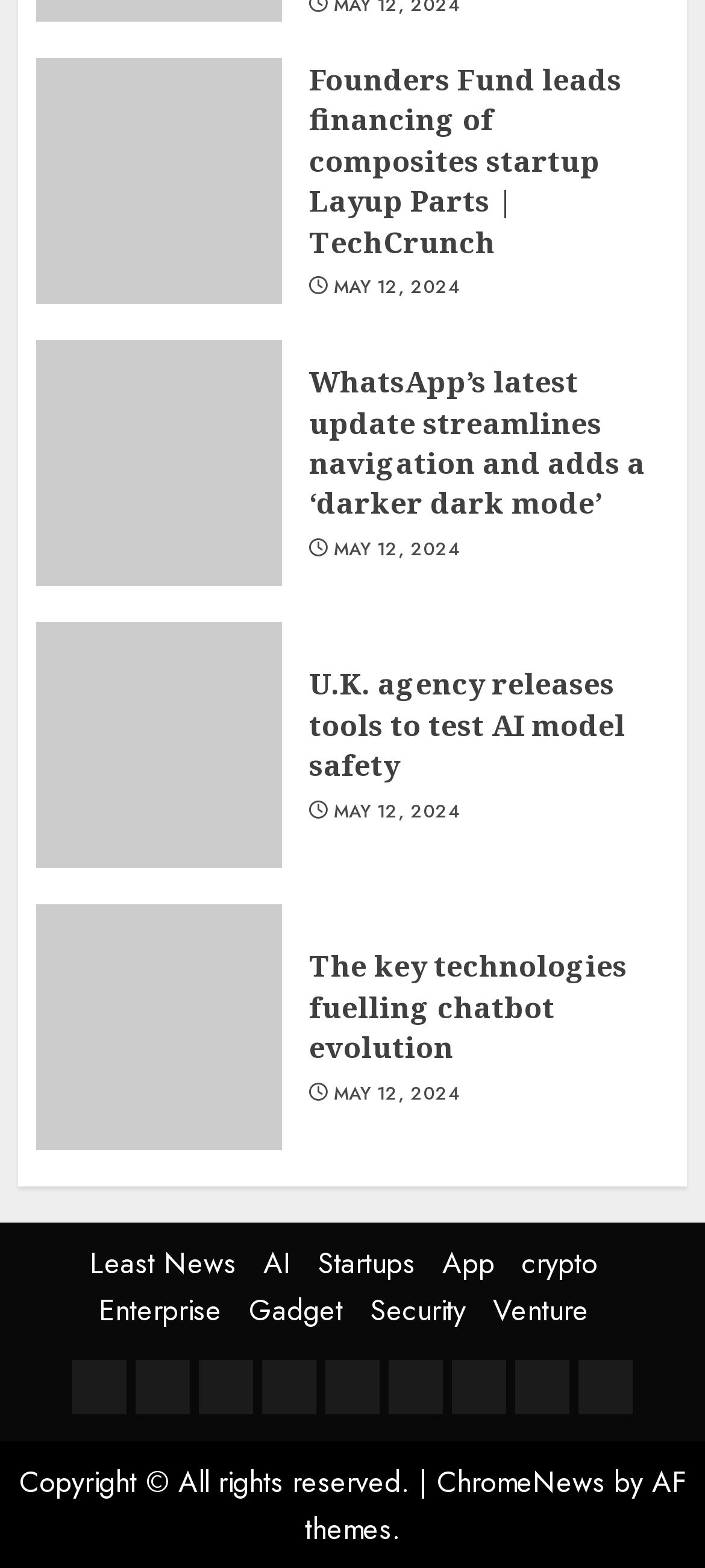With reference to the image, please provide a detailed answer to the following question: What is the name of the website?

I found the name of the website by looking at the link with the text 'ChromeNews' located at the bottom of the page.